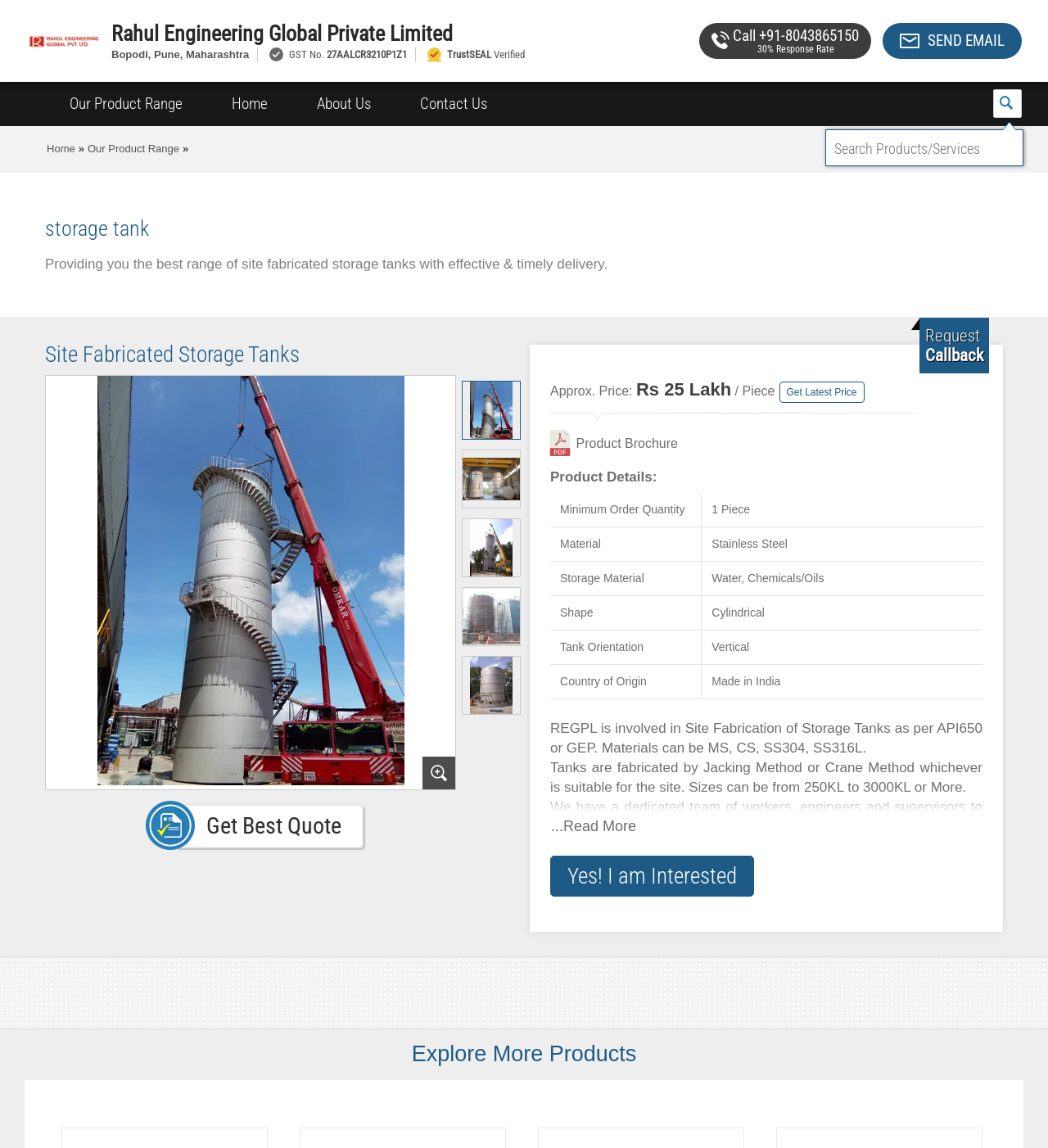What is the minimum order quantity?
Refer to the screenshot and deliver a thorough answer to the question presented.

The minimum order quantity can be found in the product details section, where it is mentioned in the table as 'Minimum Order Quantity: 1 Piece'.